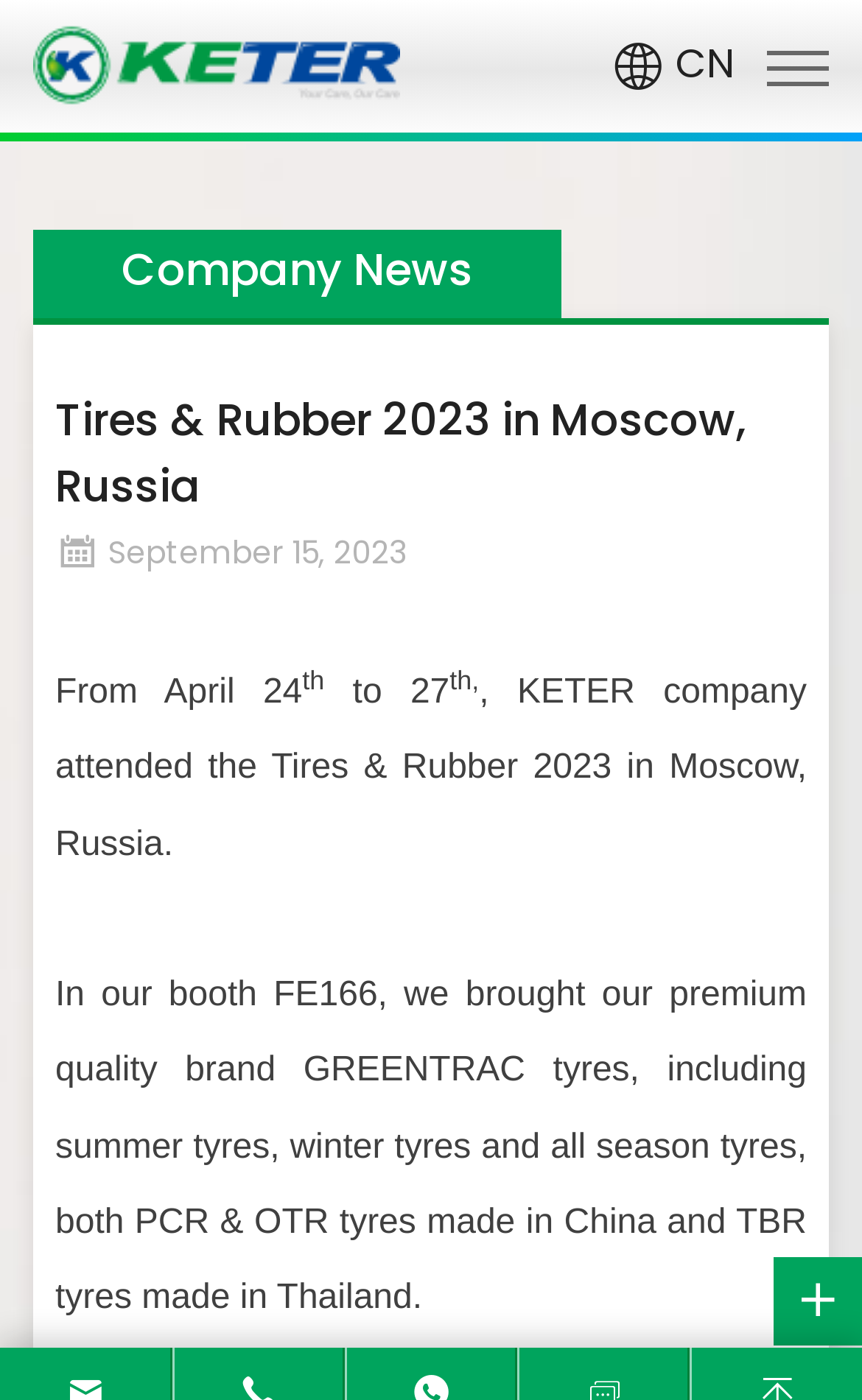Locate and provide the bounding box coordinates for the HTML element that matches this description: "CN".

[0.709, 0.0, 0.85, 0.096]